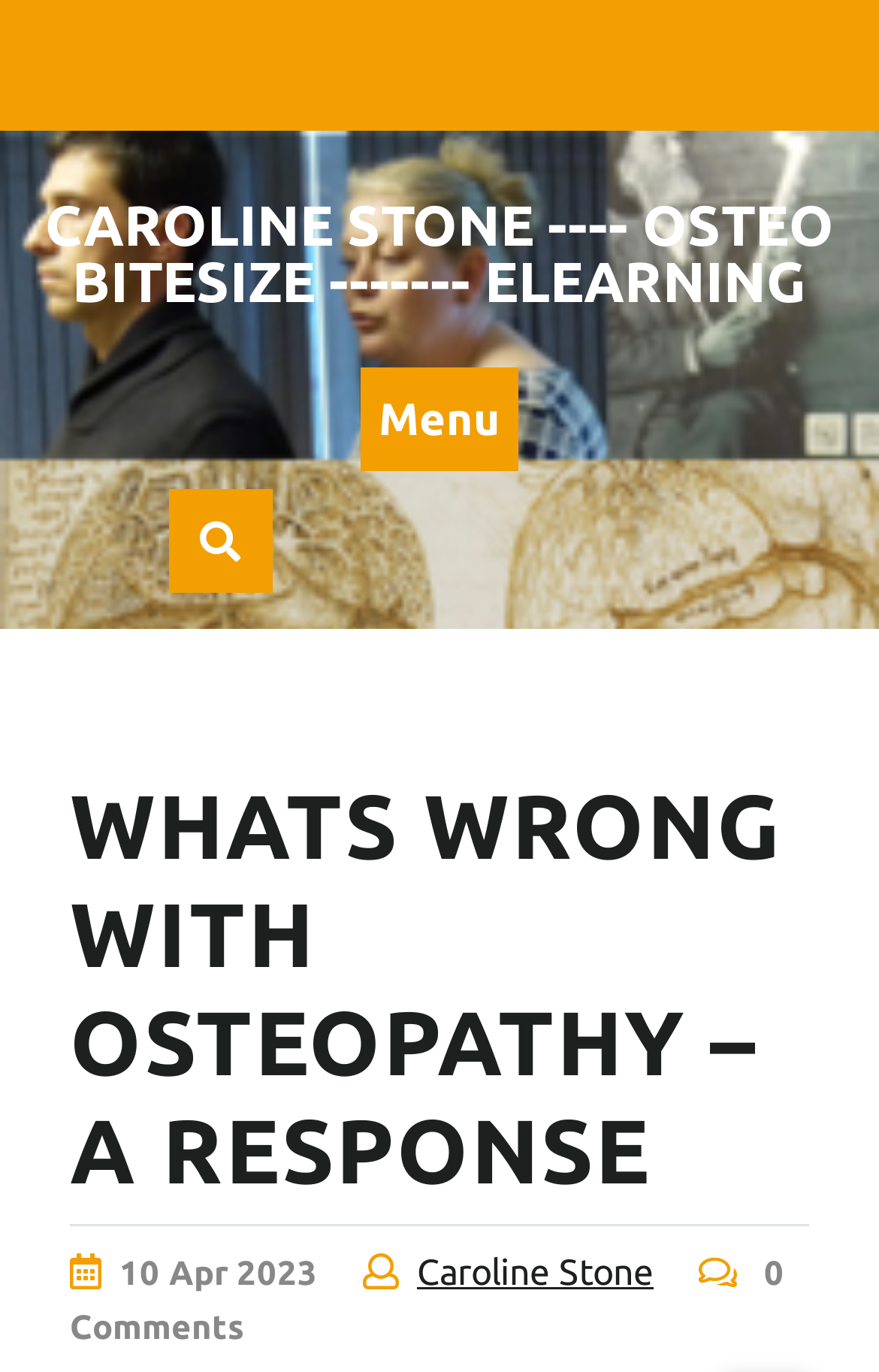How many comments does the article have?
Based on the image content, provide your answer in one word or a short phrase.

0